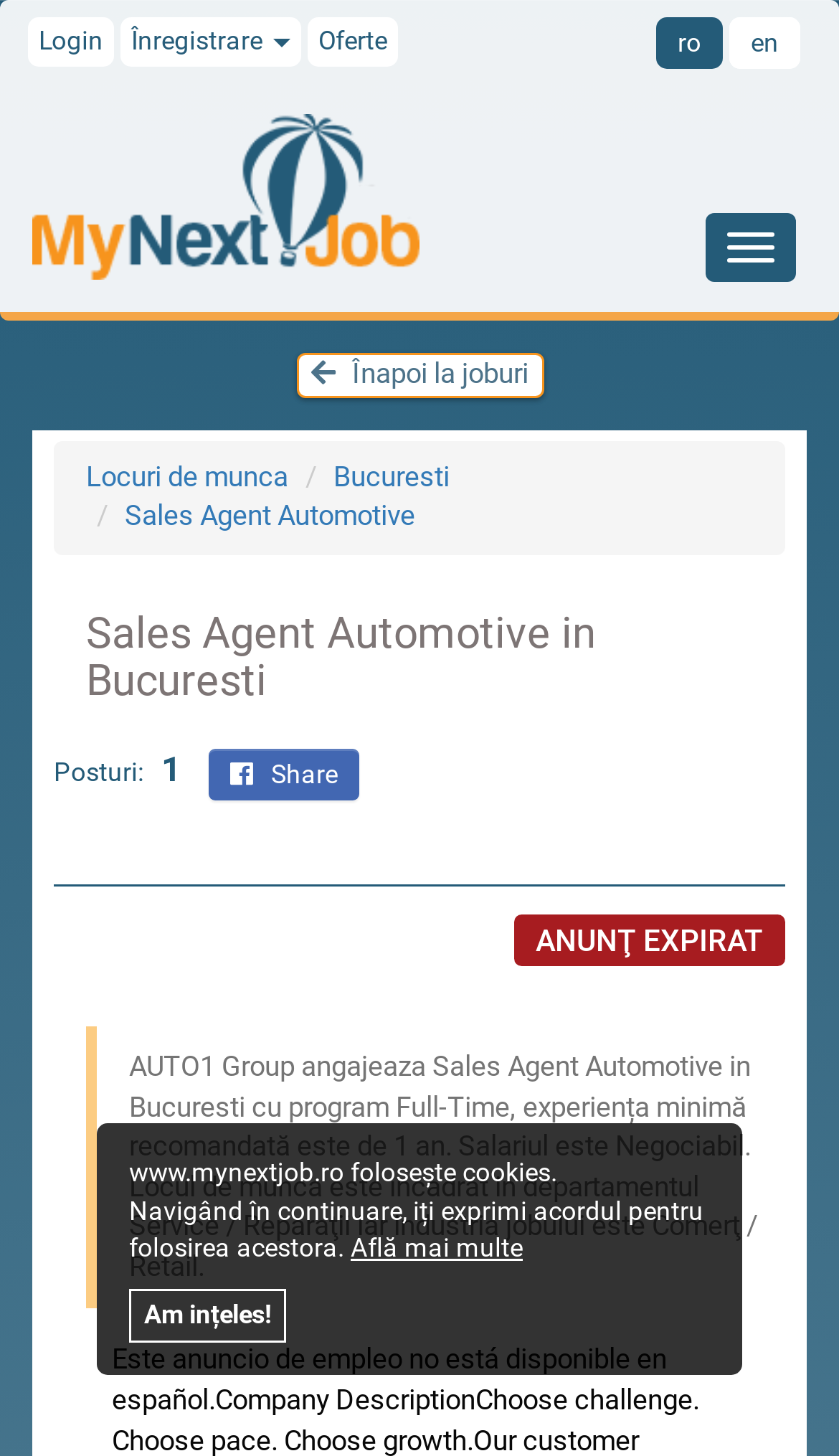What is the job title?
Make sure to answer the question with a detailed and comprehensive explanation.

The job title can be found in the heading element 'Sales Agent Automotive in Bucuresti' which is located at the top of the webpage, and also in the breadcrumb navigation element 'Sales Agent Automotive'.